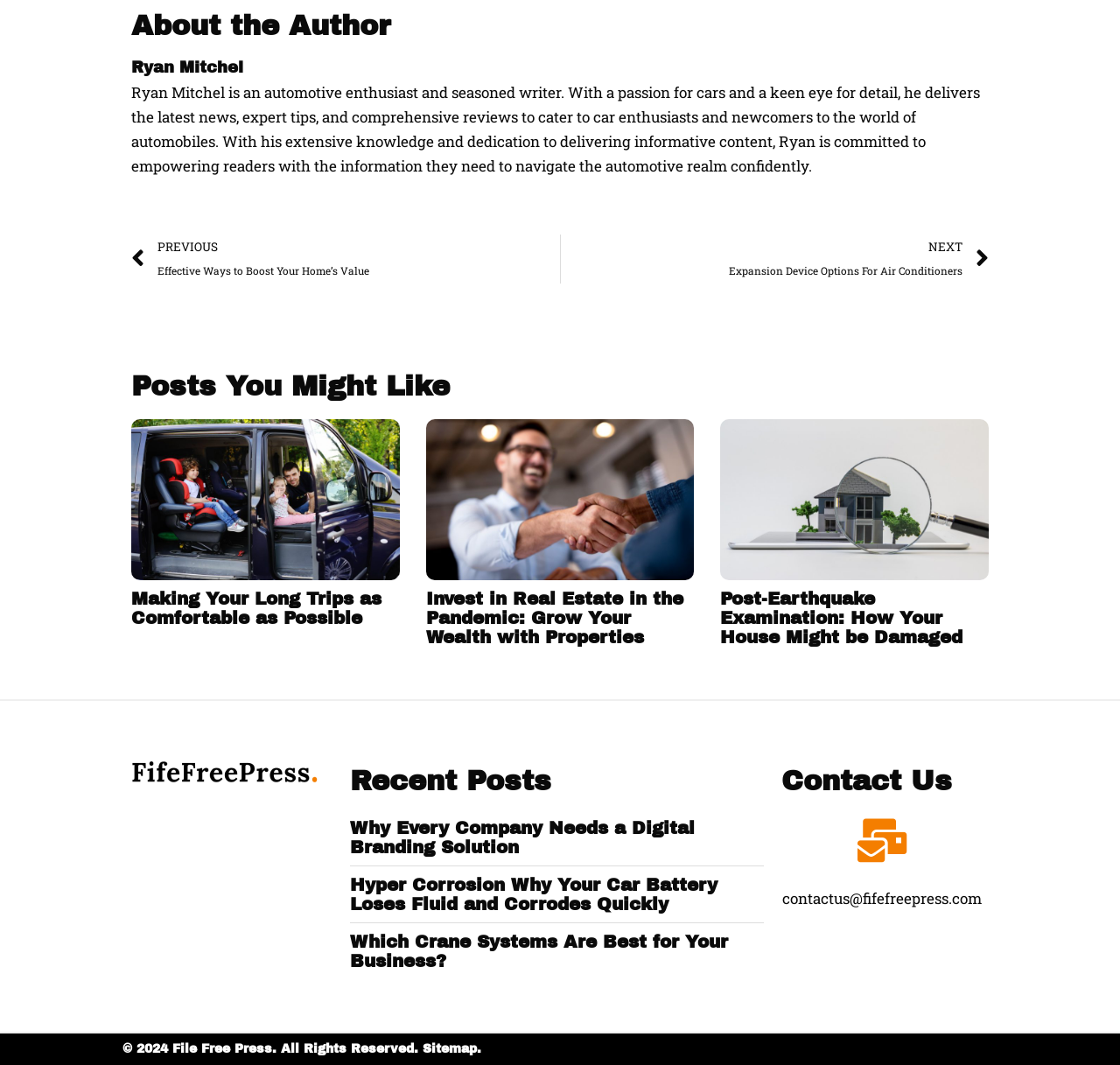What is the email address to contact the website?
Use the screenshot to answer the question with a single word or phrase.

contactus@fifefreepress.com